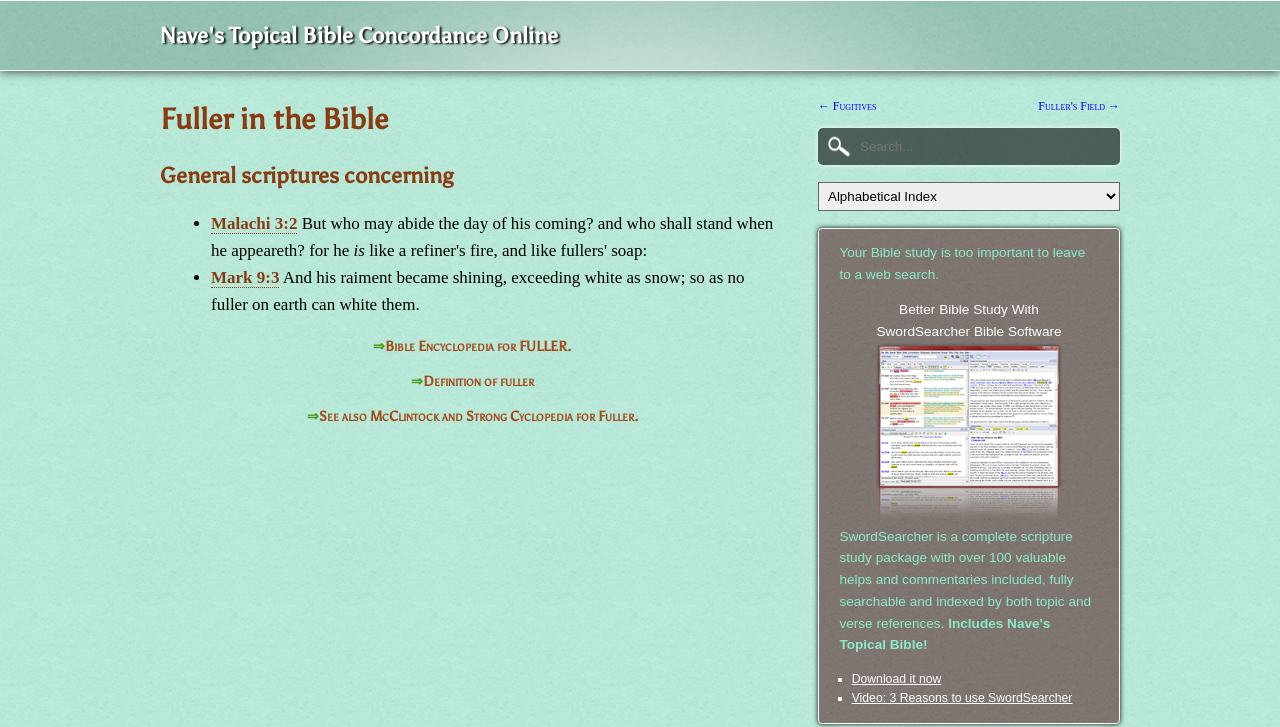Using the description: "Nave's Topical Bible Concordance Online", determine the UI element's bounding box coordinates. Ensure the coordinates are in the format of four float numbers between 0 and 1, i.e., [left, top, right, bottom].

[0.125, 0.03, 0.436, 0.067]